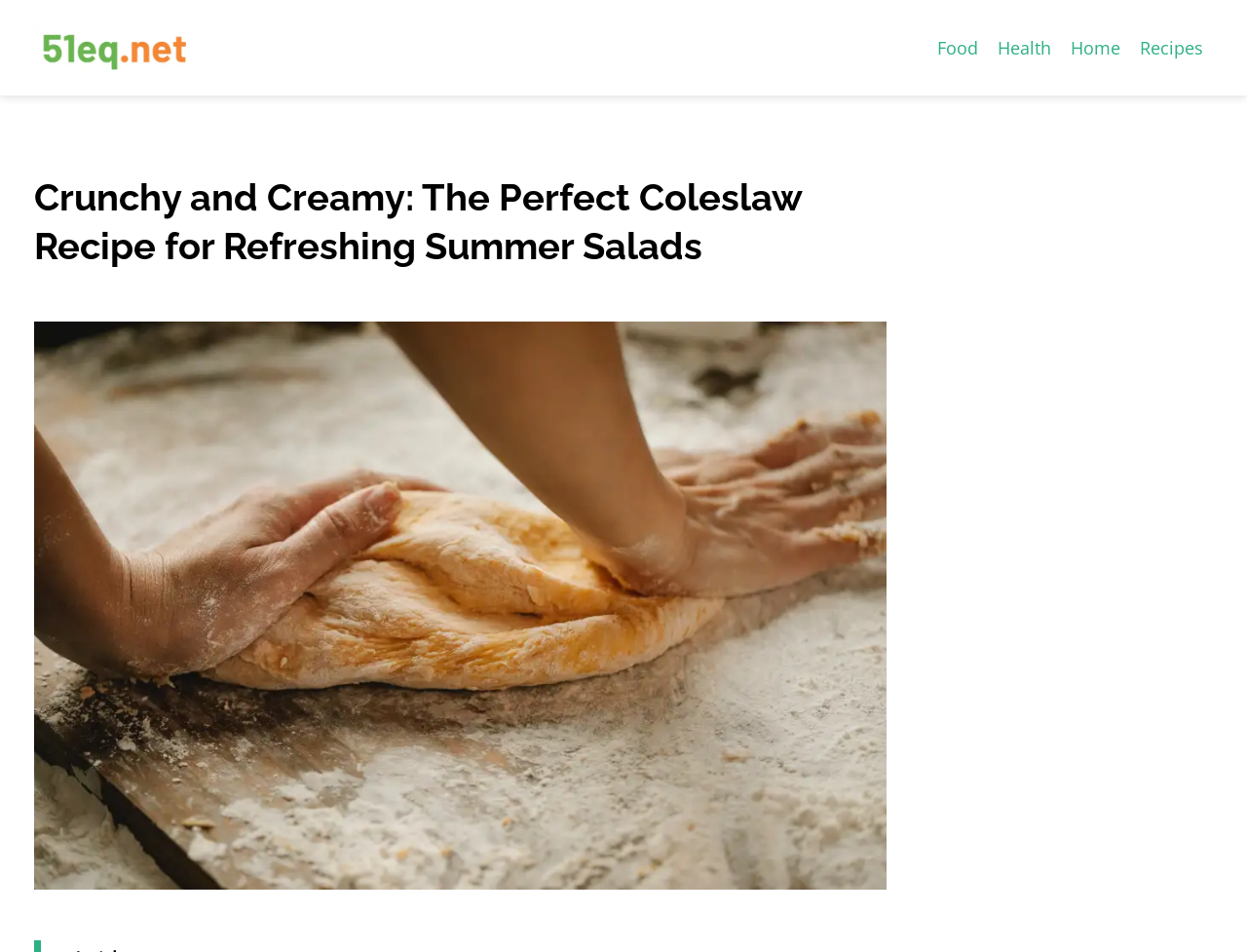Reply to the question with a single word or phrase:
What is the topic of the webpage?

Coleslaw Recipe